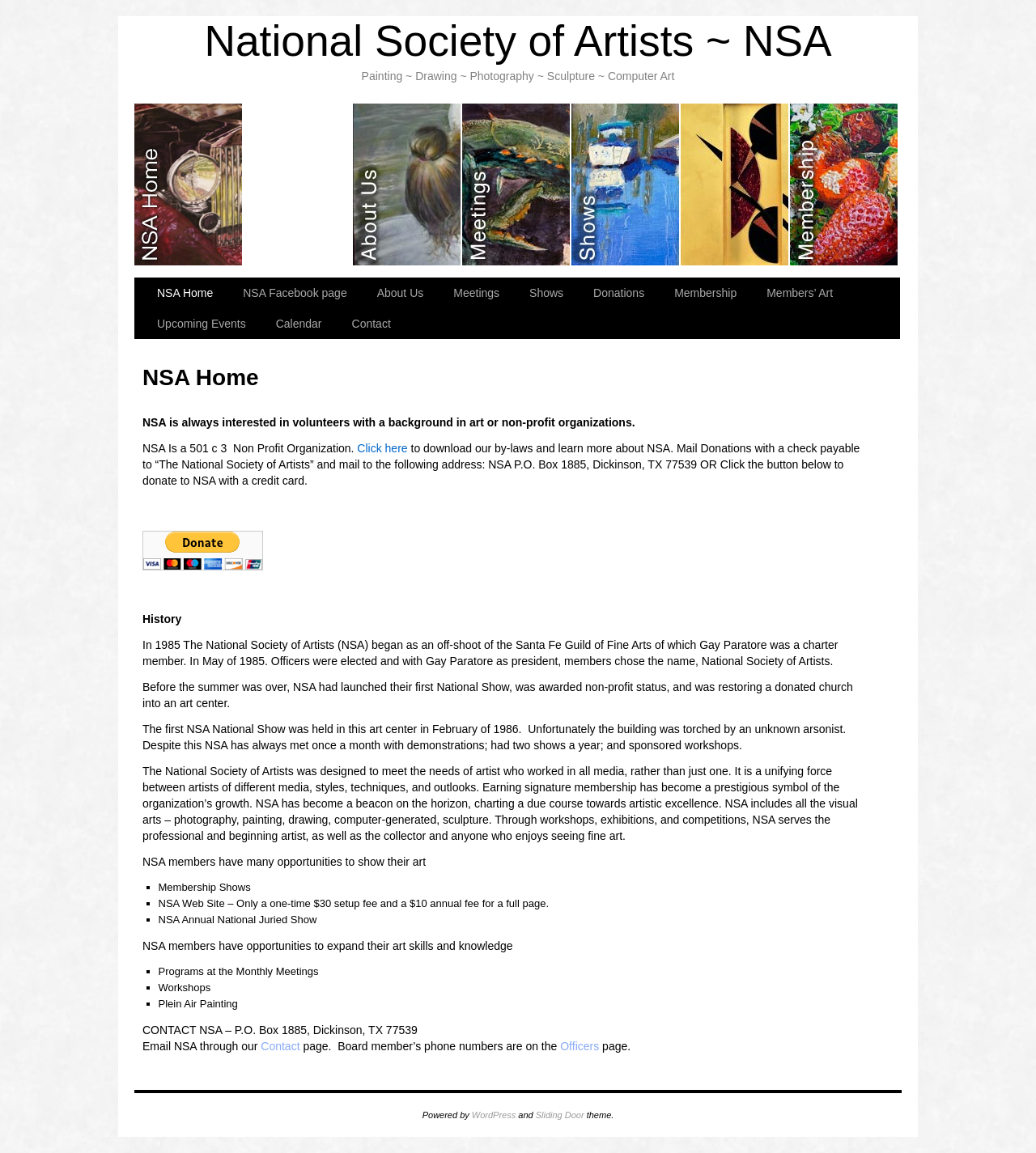Find the bounding box coordinates of the area that needs to be clicked in order to achieve the following instruction: "Donate to NSA with PayPal". The coordinates should be specified as four float numbers between 0 and 1, i.e., [left, top, right, bottom].

[0.138, 0.461, 0.254, 0.495]